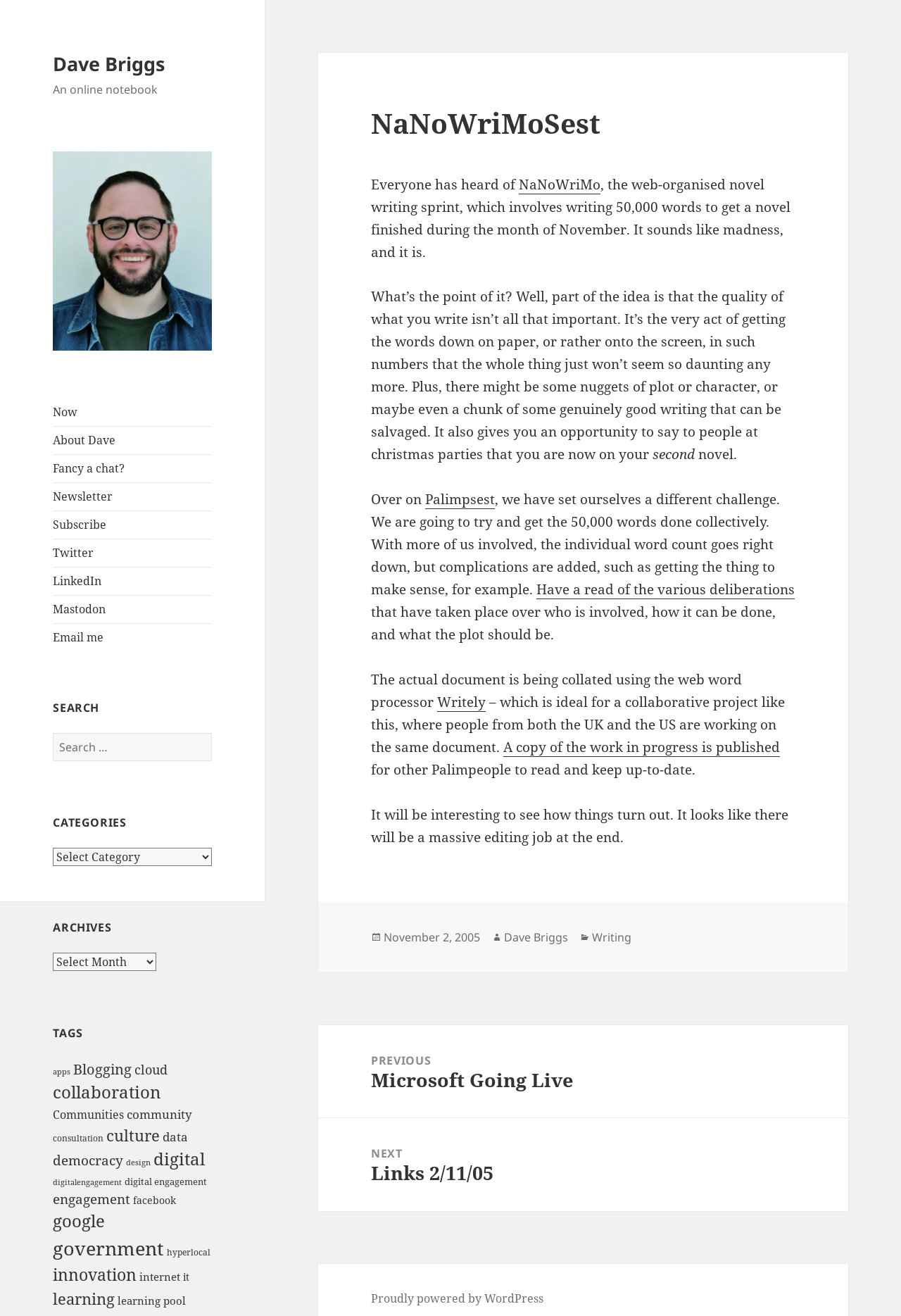Pinpoint the bounding box coordinates of the clickable element to carry out the following instruction: "Subscribe to the newsletter."

[0.059, 0.393, 0.118, 0.405]